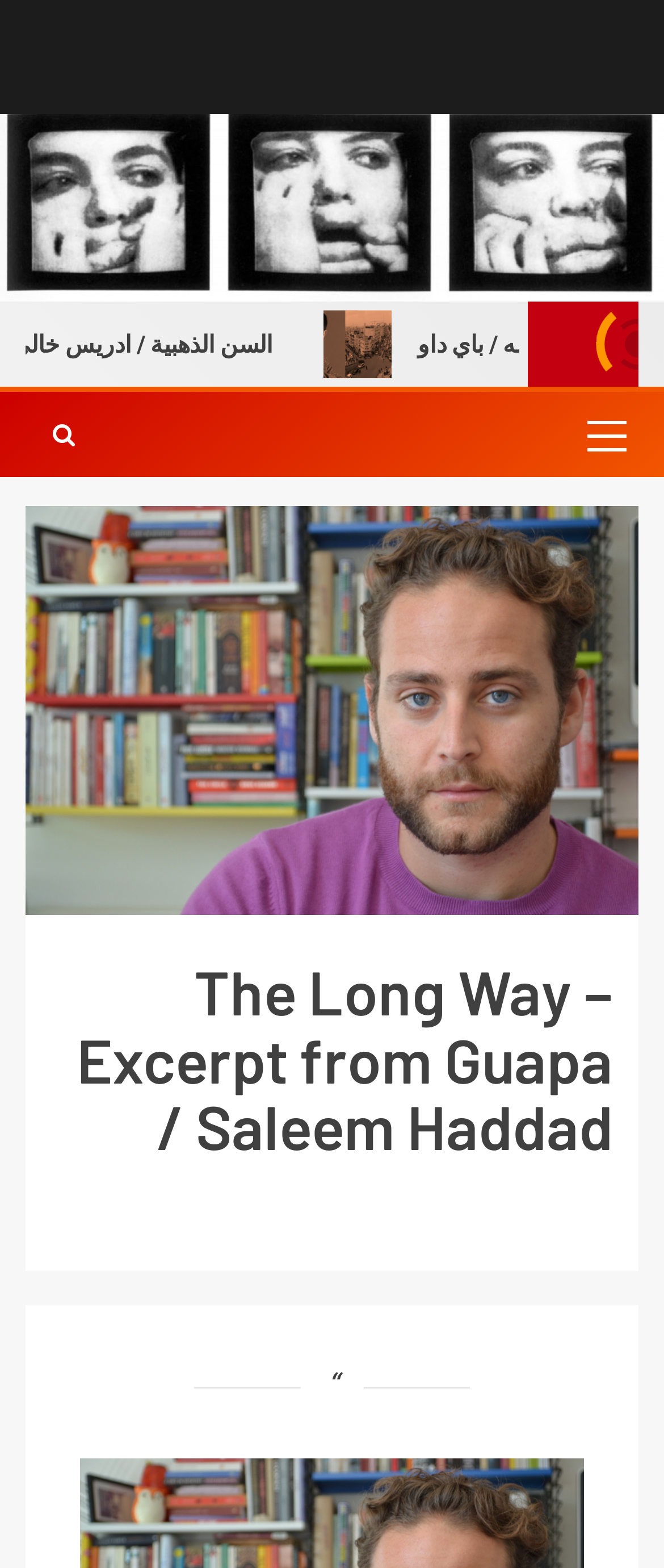How many images are present in the top section?
Based on the screenshot, provide a one-word or short-phrase response.

2